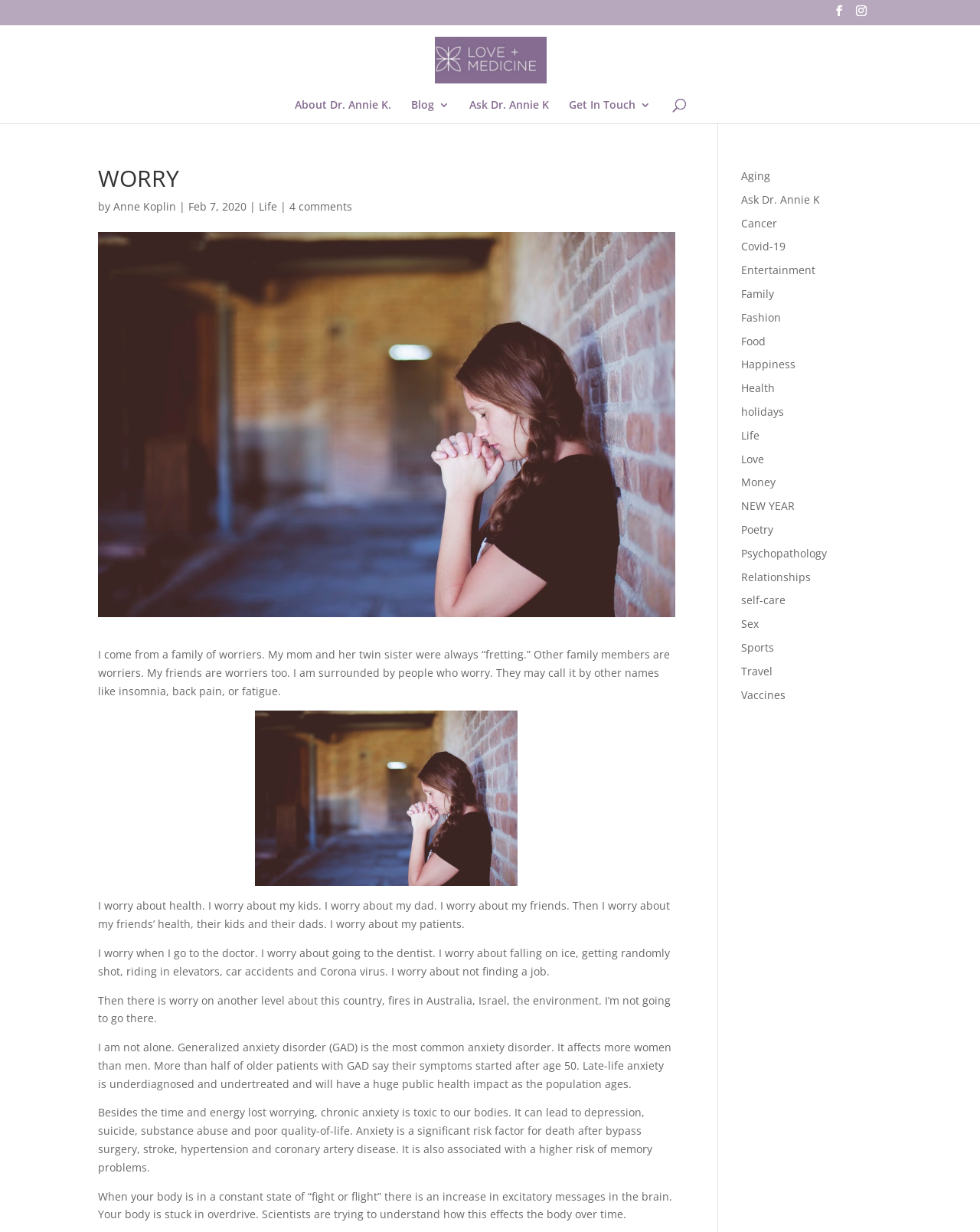What is the name of the author of this article?
Please ensure your answer is as detailed and informative as possible.

The author's name is mentioned in the article as 'by Anne Koplin' which is located below the heading 'WORRY'.